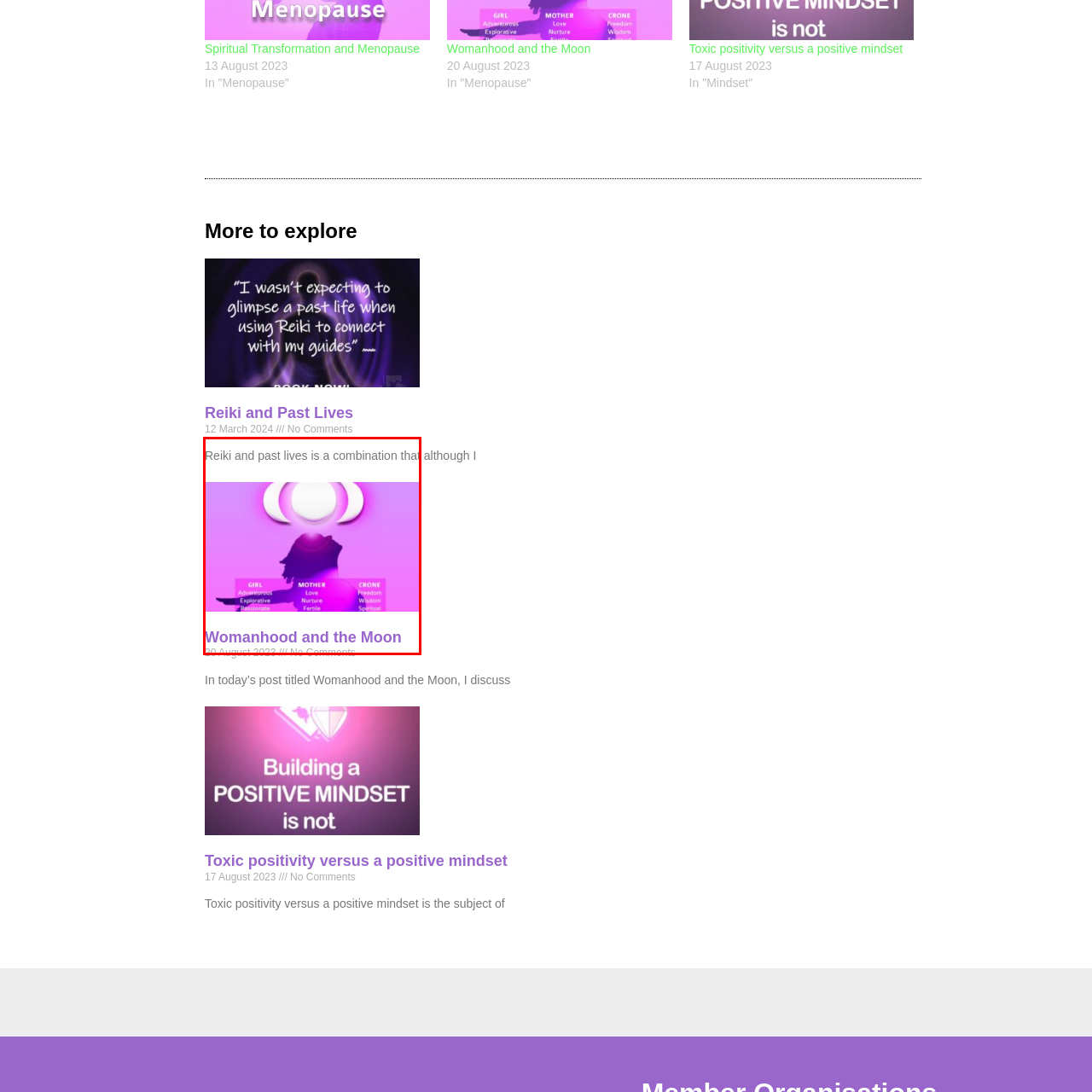Write a comprehensive caption detailing the image within the red boundary.

The image titled "Womanhood and the Moon" explores the various aspects of femininity represented through a stylized silhouette of a woman against a vibrant purple background. Surrounding her head are moon phases, symbolizing the connection between womanhood and lunar cycles. Below the figure, three distinct stages of a woman’s life are delineated: "Girl" is associated with traits such as adventurousness and passion; "Mother" embodies love, nurturing, and fertility; and "Crone" signifies freedom, wisdom, and spirituality. The image highlights the transformative nature of womanhood and its intrinsic ties to the moon, inviting viewers to reflect on their journey through different life stages. This artwork accompanies a post published on August 20, 2023, which delves deeper into the themes of femininity and spirituality. As noted, there are currently no comments on the article.